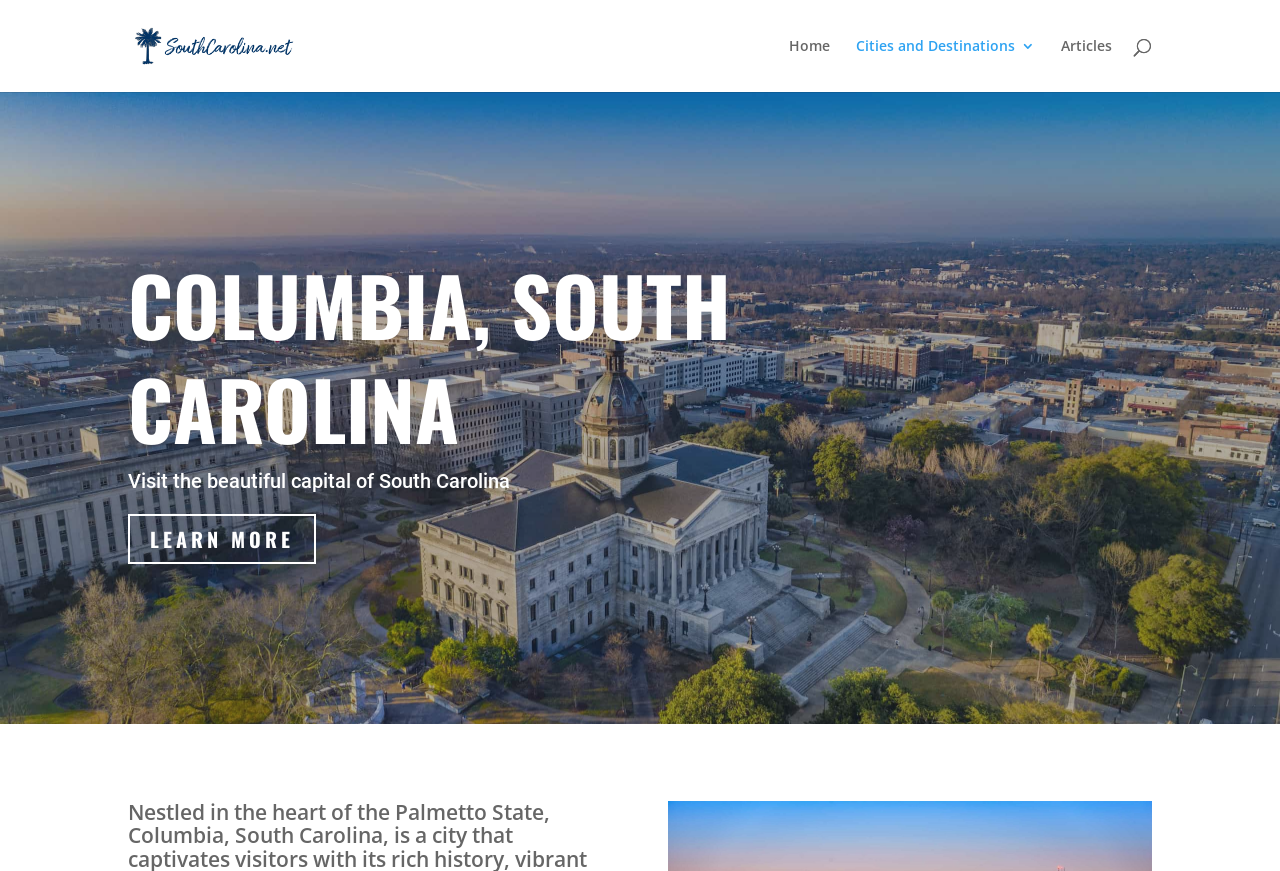Using a single word or phrase, answer the following question: 
What is the purpose of the search bar?

To search the website